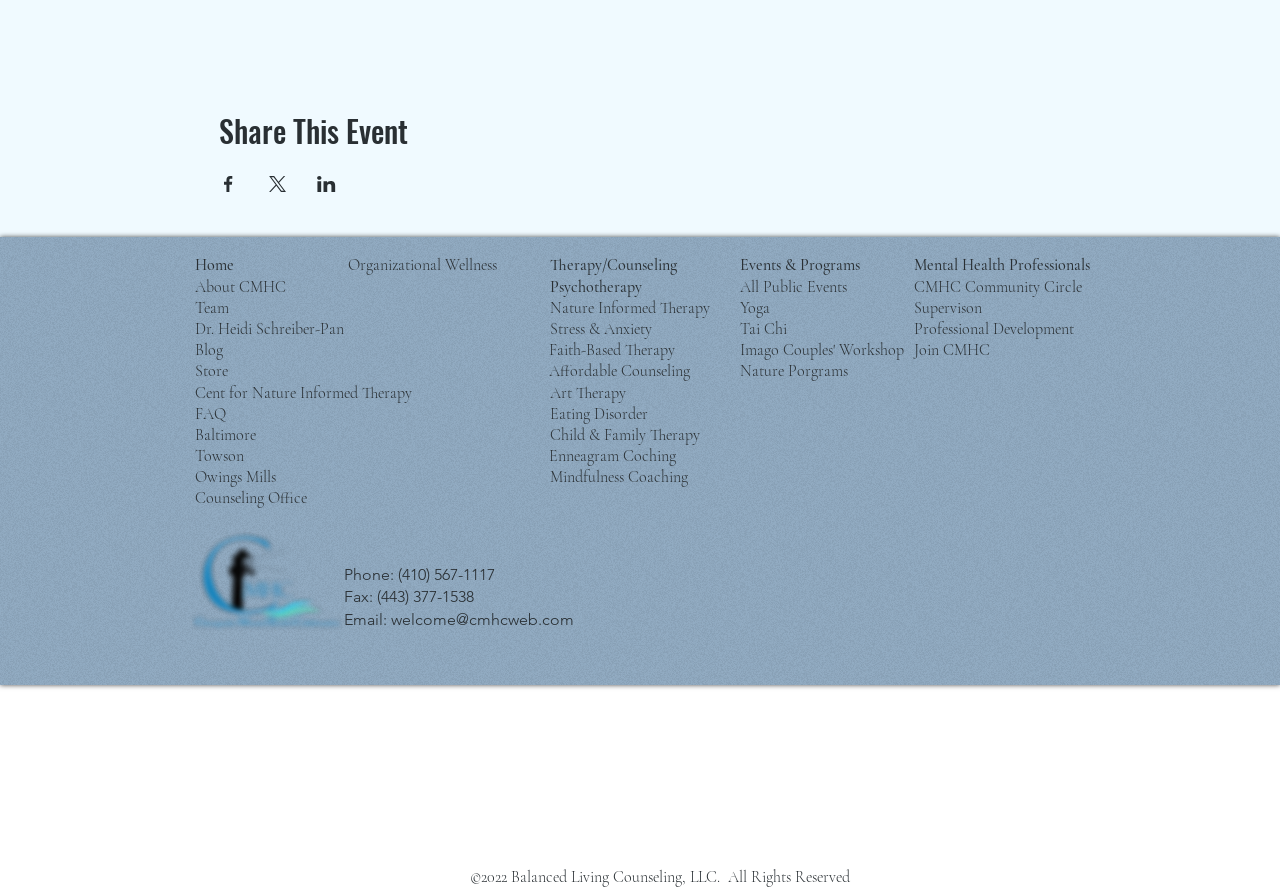Provide a short, one-word or phrase answer to the question below:
What services are offered by the organization?

Therapy, counseling, and programs